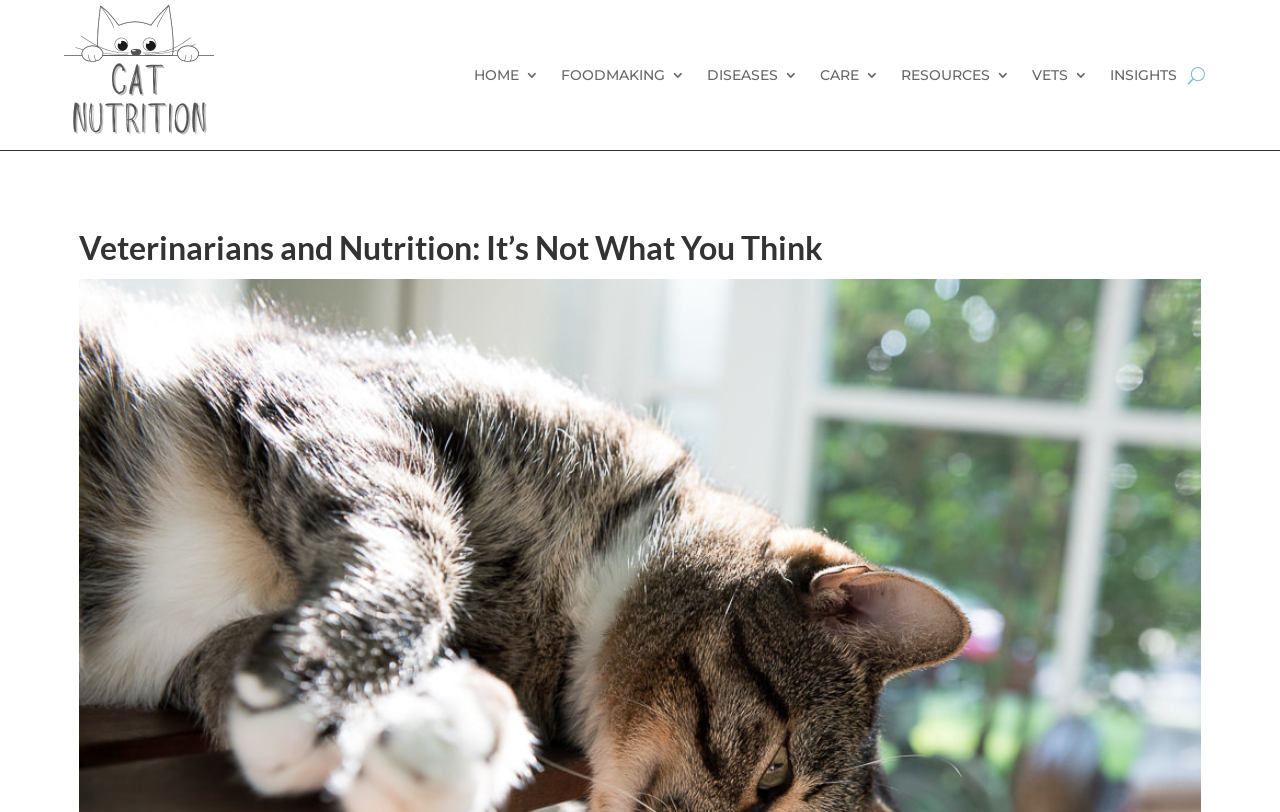Please provide a one-word or phrase answer to the question: 
What is the theme of the webpage?

Cat Nutrition